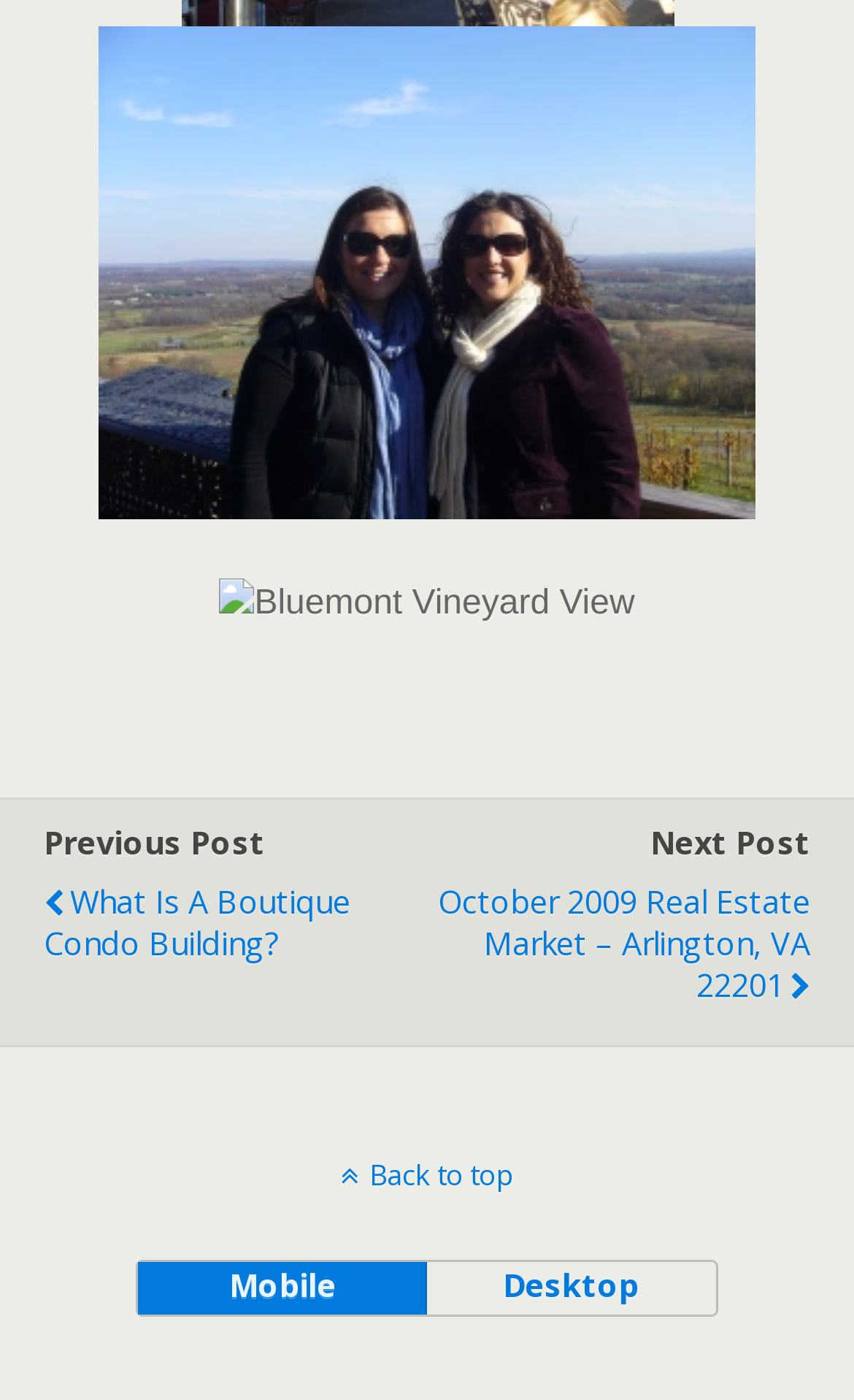Please determine the bounding box coordinates for the UI element described as: "desktop".

[0.497, 0.902, 0.837, 0.939]